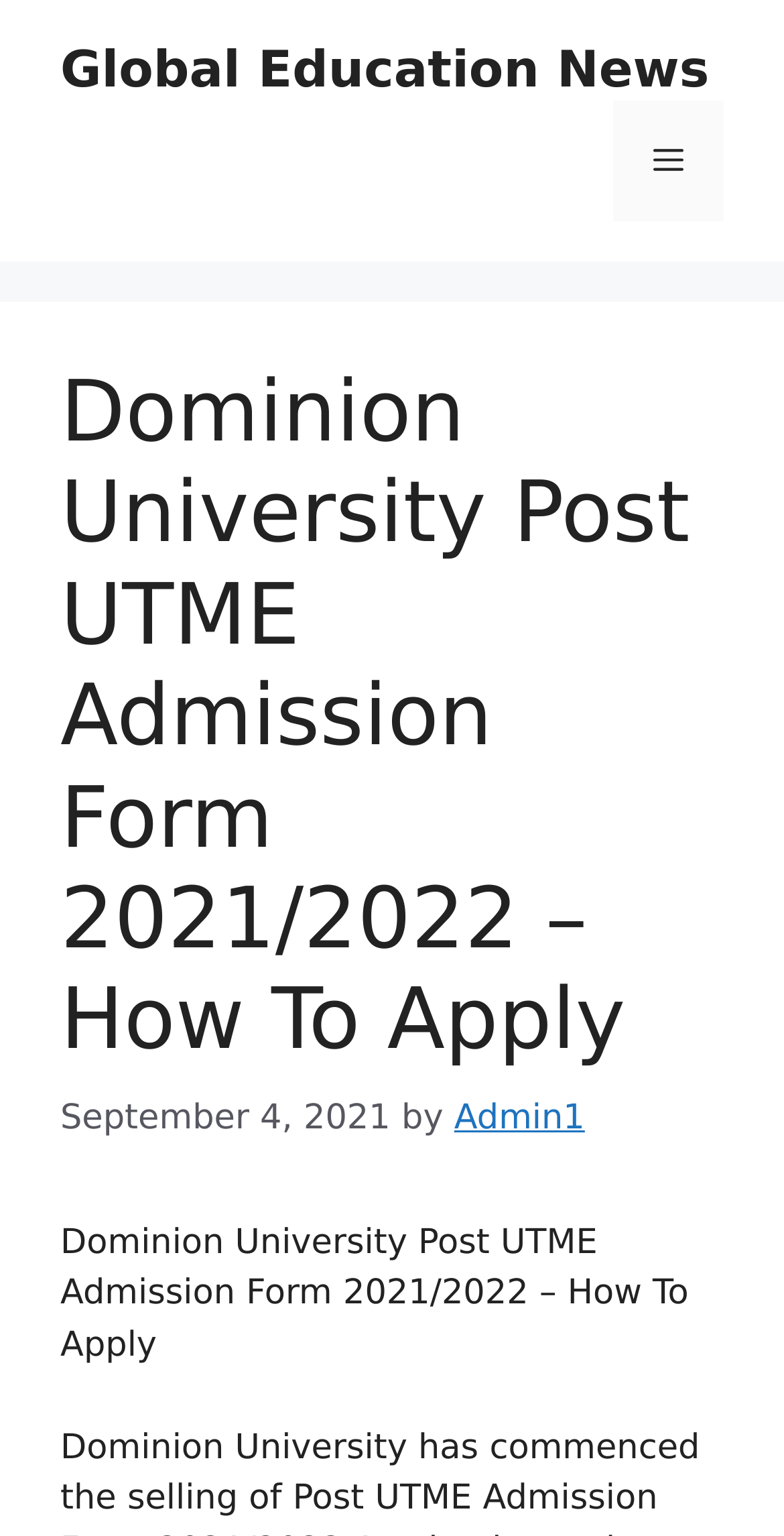Use a single word or phrase to answer this question: 
What is the name of the university?

Dominion University